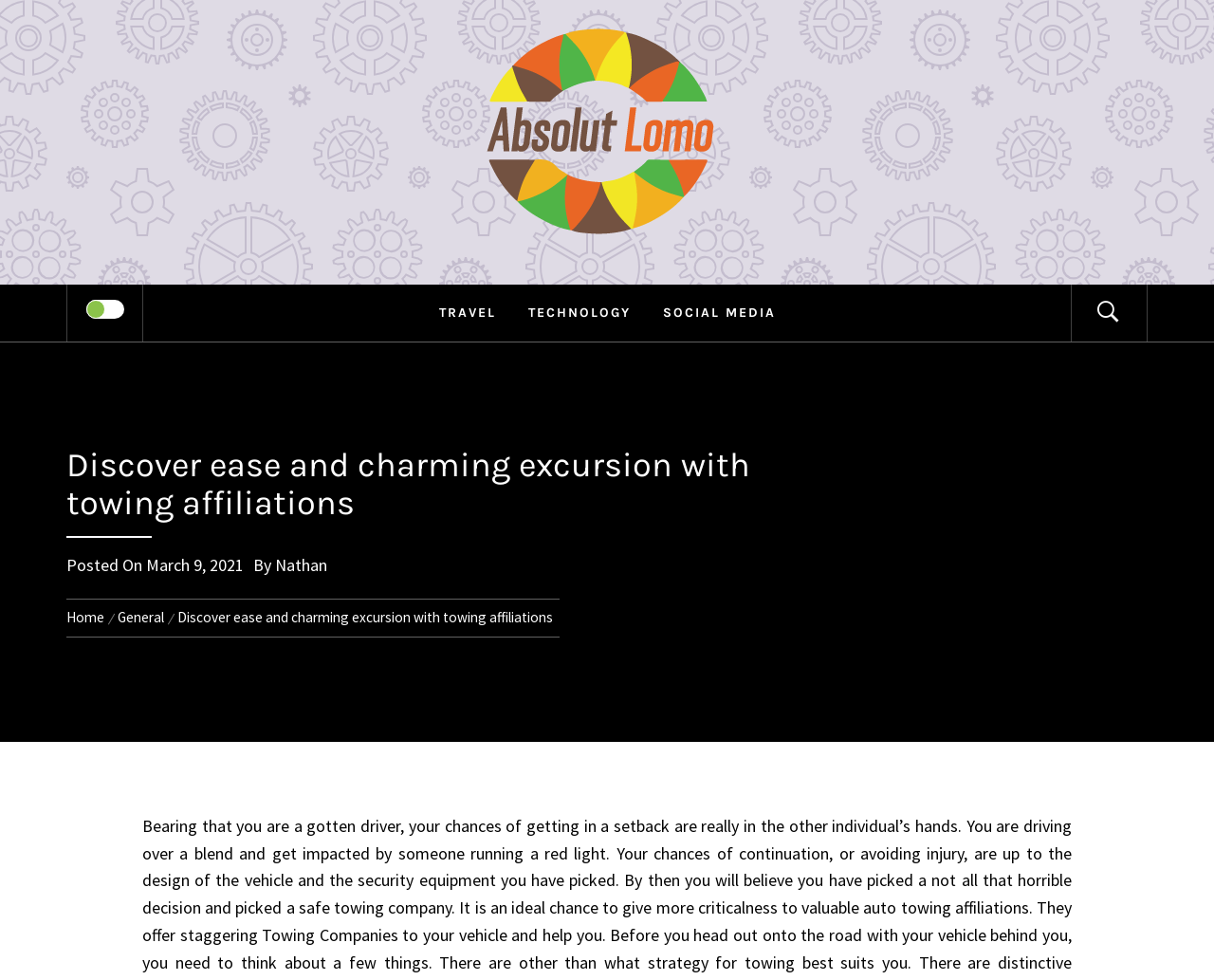Who is the author of the article?
Please provide a single word or phrase as the answer based on the screenshot.

Nathan